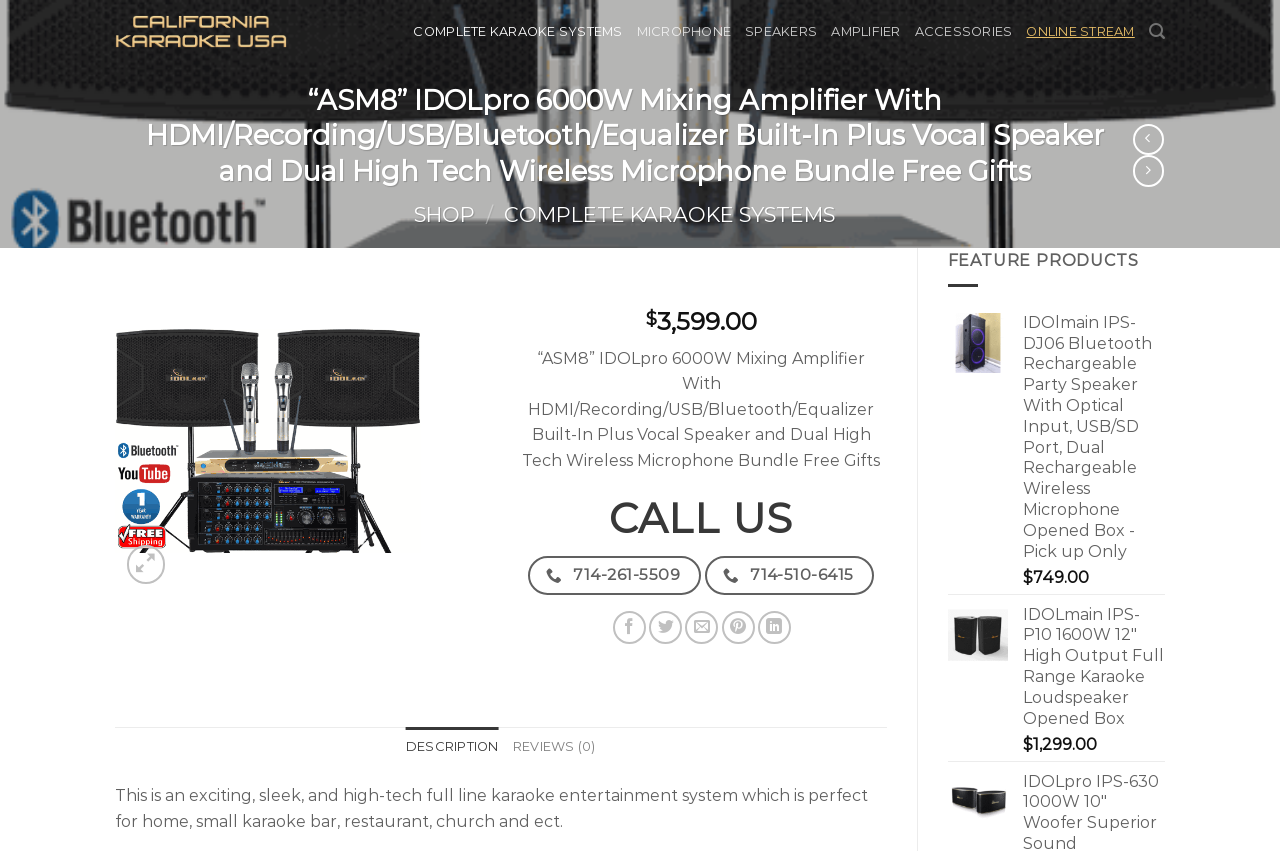Locate the bounding box coordinates of the clickable element to fulfill the following instruction: "Click on the 'FEATURE PRODUCTS' link". Provide the coordinates as four float numbers between 0 and 1 in the format [left, top, right, bottom].

[0.74, 0.295, 0.889, 0.317]